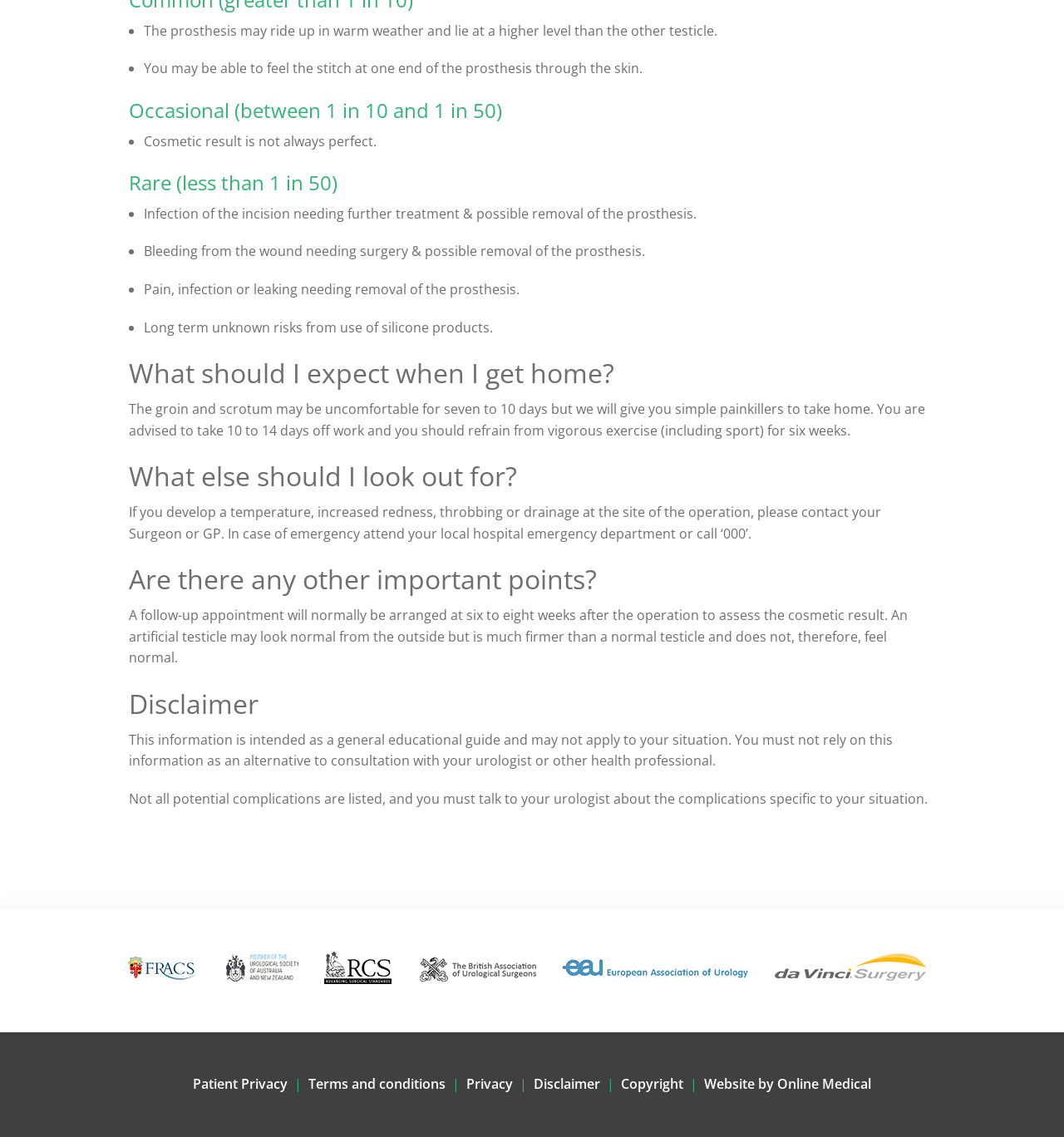Please give a one-word or short phrase response to the following question: 
How long should I take off work after the operation?

10 to 14 days